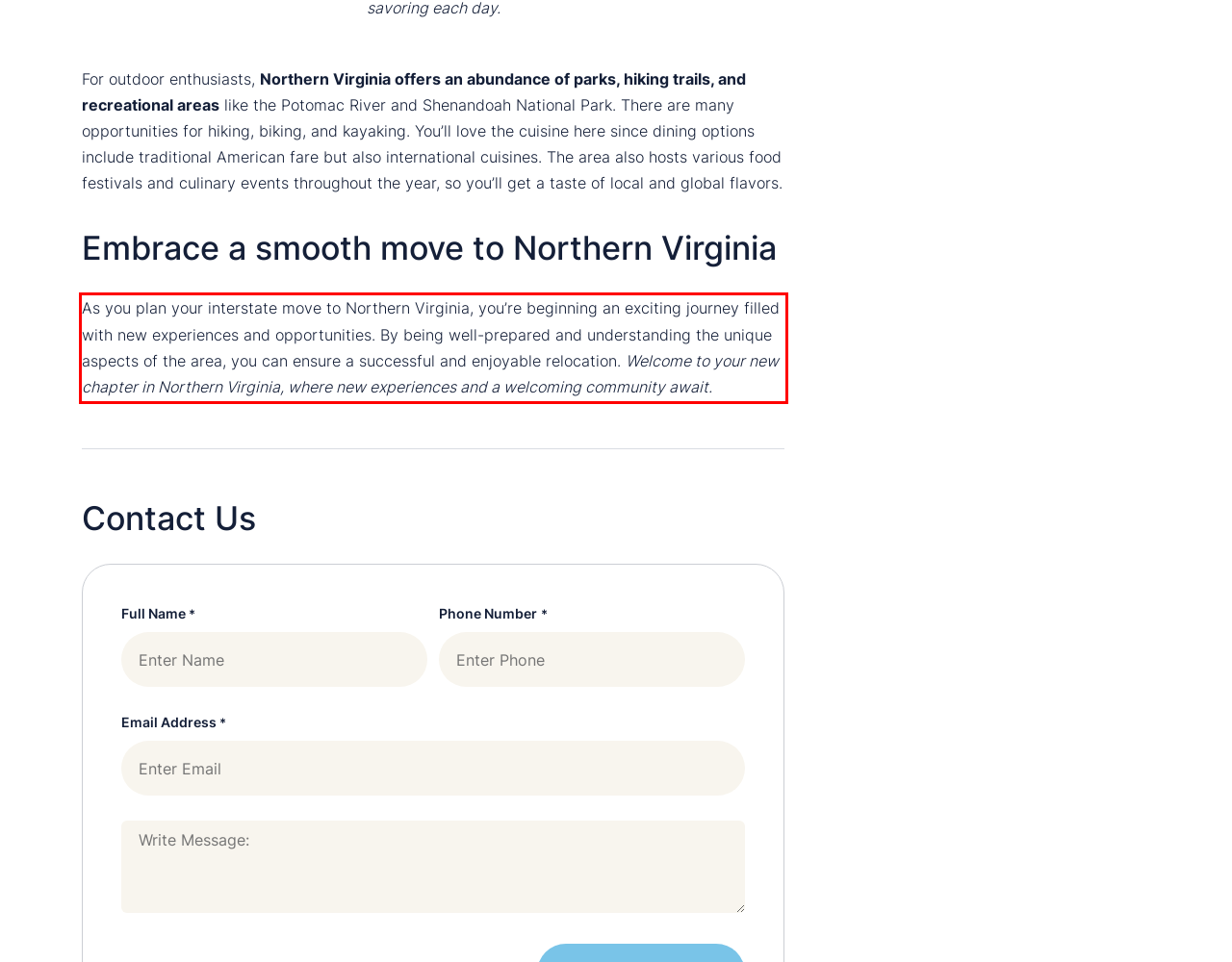Look at the screenshot of the webpage, locate the red rectangle bounding box, and generate the text content that it contains.

As you plan your interstate move to Northern Virginia, you’re beginning an exciting journey filled with new experiences and opportunities. By being well-prepared and understanding the unique aspects of the area, you can ensure a successful and enjoyable relocation. Welcome to your new chapter in Northern Virginia, where new experiences and a welcoming community await.